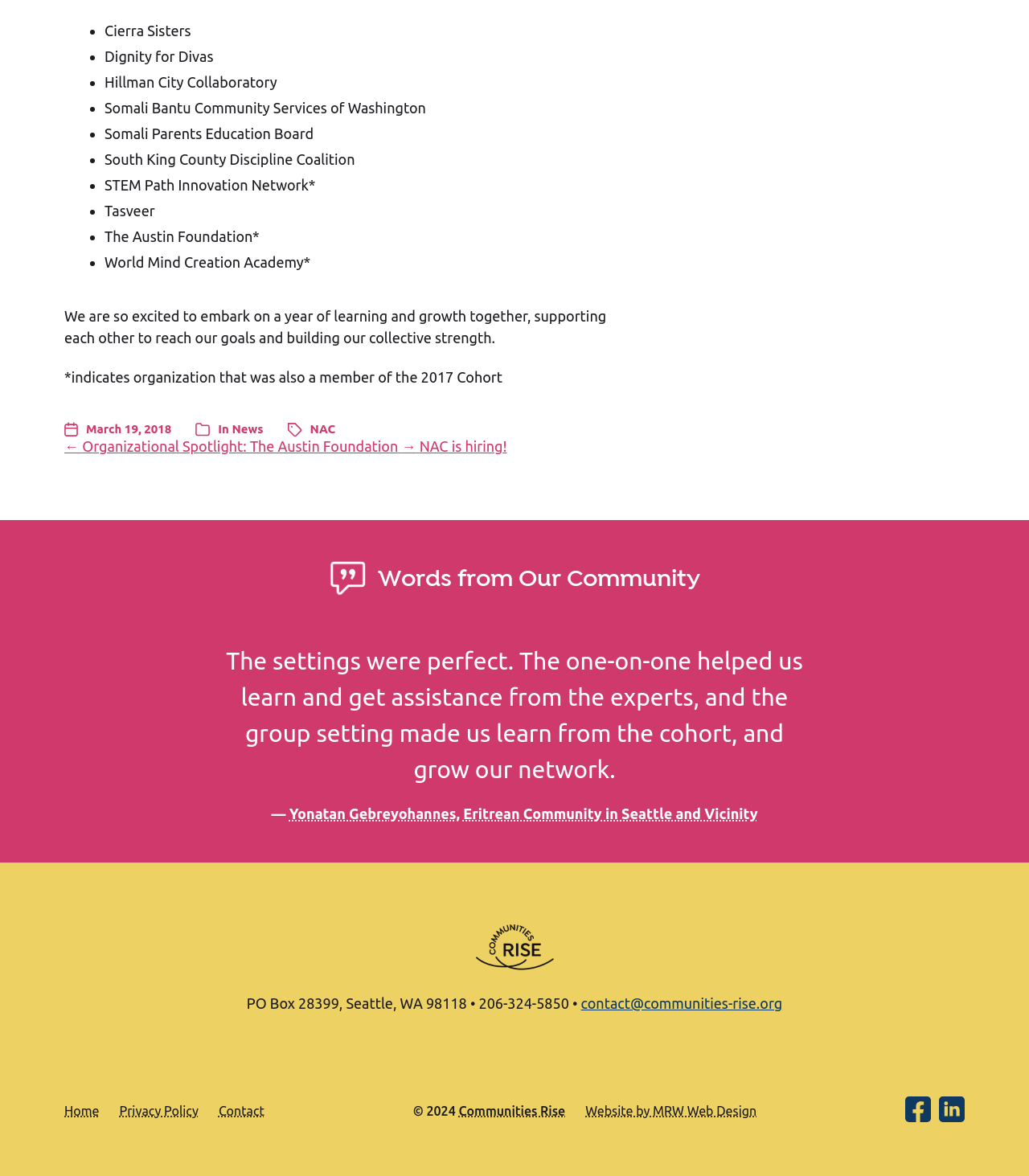Identify the bounding box coordinates for the UI element mentioned here: "Post date March 19, 2018". Provide the coordinates as four float values between 0 and 1, i.e., [left, top, right, bottom].

[0.062, 0.357, 0.167, 0.373]